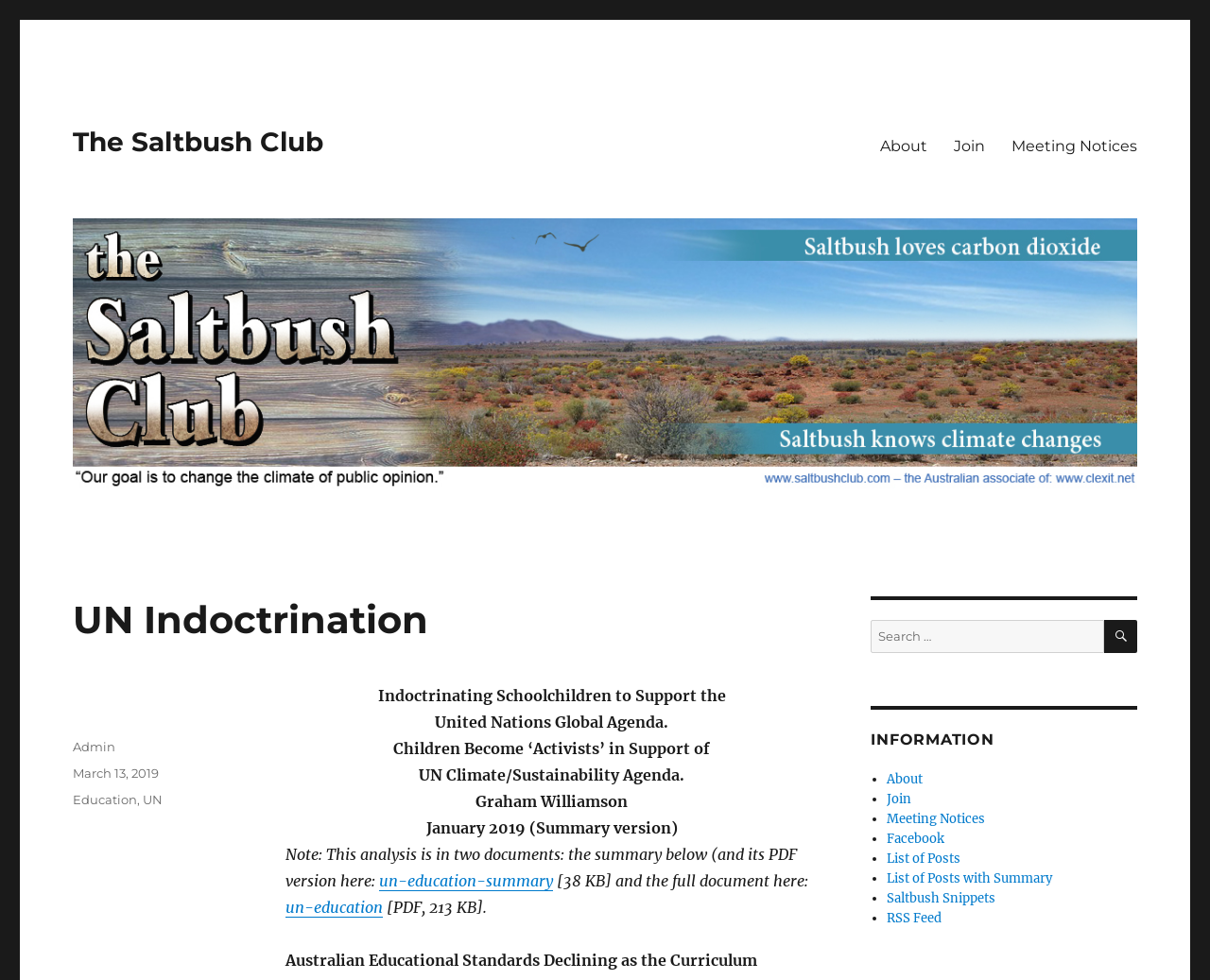Identify the bounding box coordinates of the element to click to follow this instruction: 'Click the 'Join' link in the primary menu'. Ensure the coordinates are four float values between 0 and 1, provided as [left, top, right, bottom].

[0.777, 0.128, 0.825, 0.169]